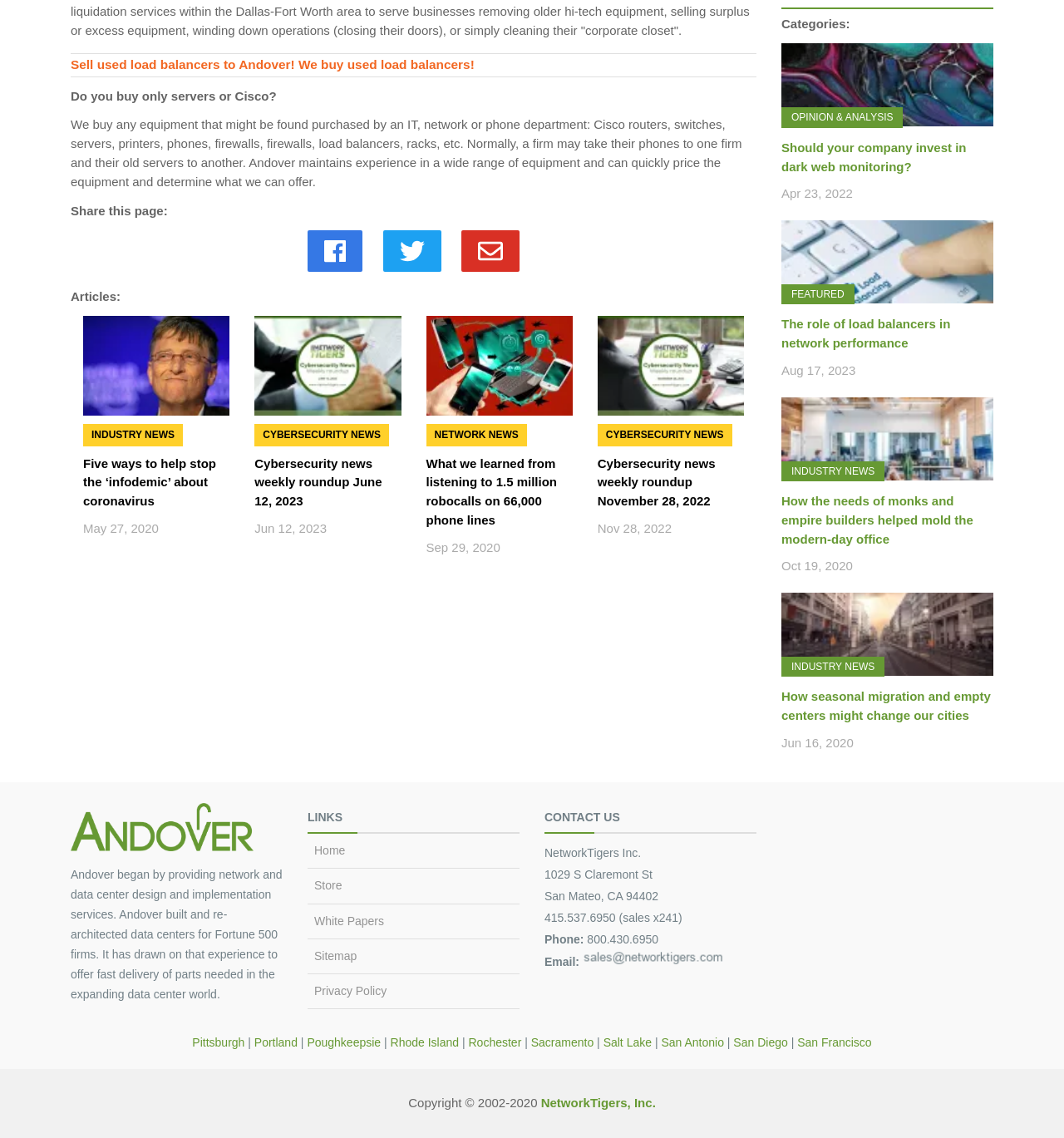What type of equipment does Andover buy? Based on the screenshot, please respond with a single word or phrase.

Network equipment